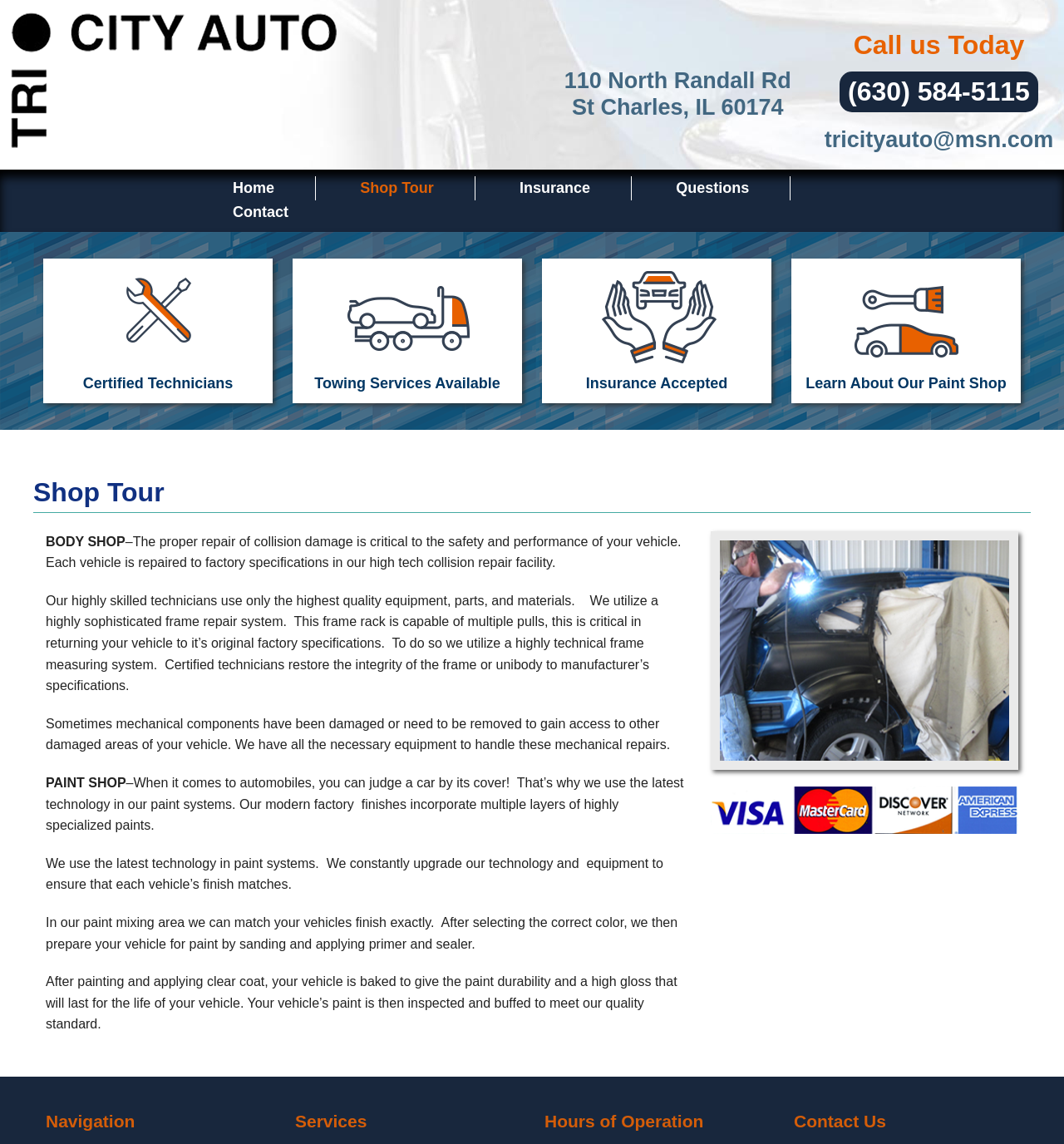Pinpoint the bounding box coordinates of the area that must be clicked to complete this instruction: "Contact Tri-City Auto INC".

[0.01, 0.063, 0.316, 0.075]